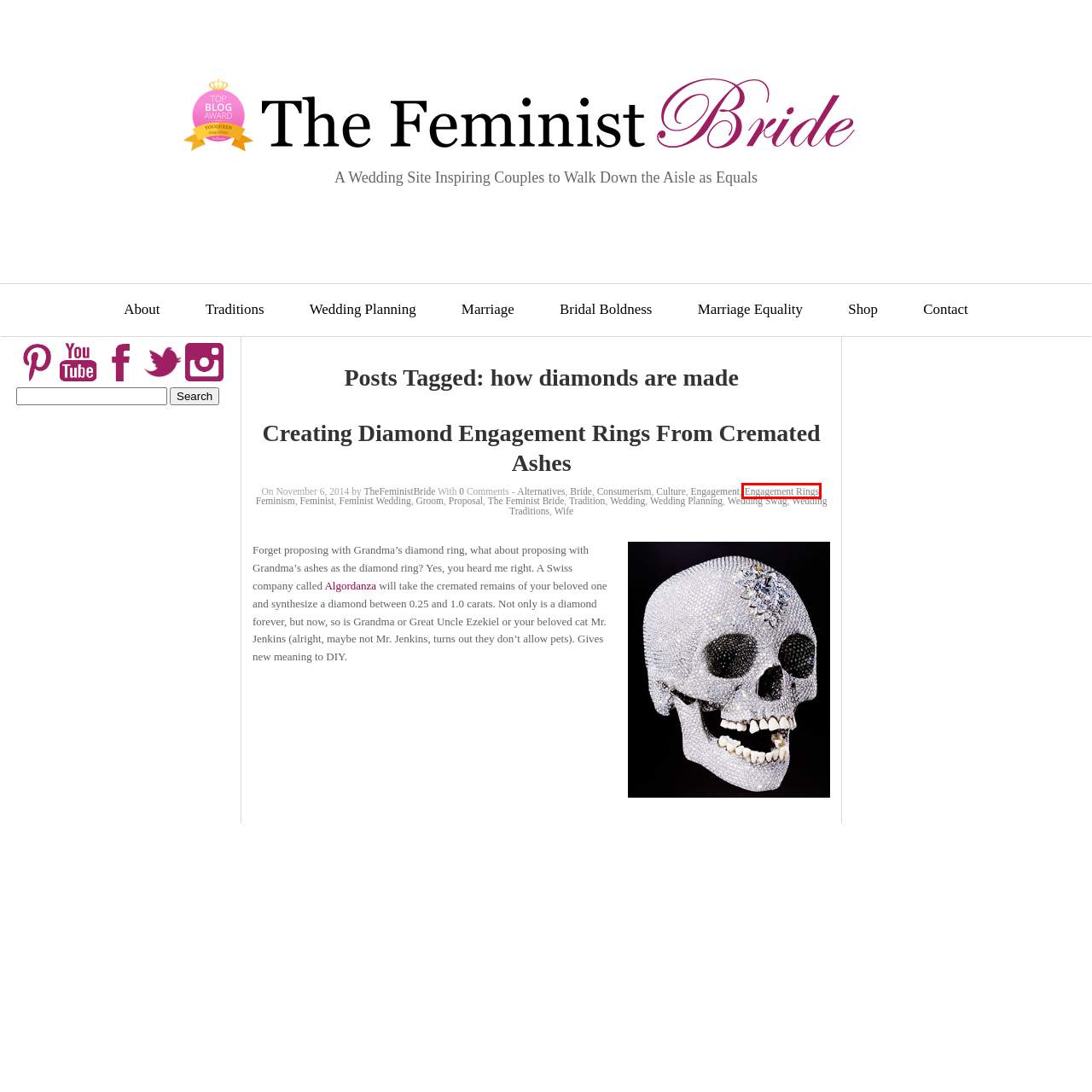Examine the screenshot of a webpage with a red bounding box around a UI element. Your task is to identify the webpage description that best corresponds to the new webpage after clicking the specified element. The given options are:
A. Wedding Traditions – TheFeministBride
B. Tradition – TheFeministBride
C. Wedding – TheFeministBride
D. Engagement Rings – TheFeministBride
E. About  – TheFeministBride
F. Creating Diamond Engagement Rings From Cremated Ashes – TheFeministBride
G. Proposal – TheFeministBride
H. Feminism – TheFeministBride

D